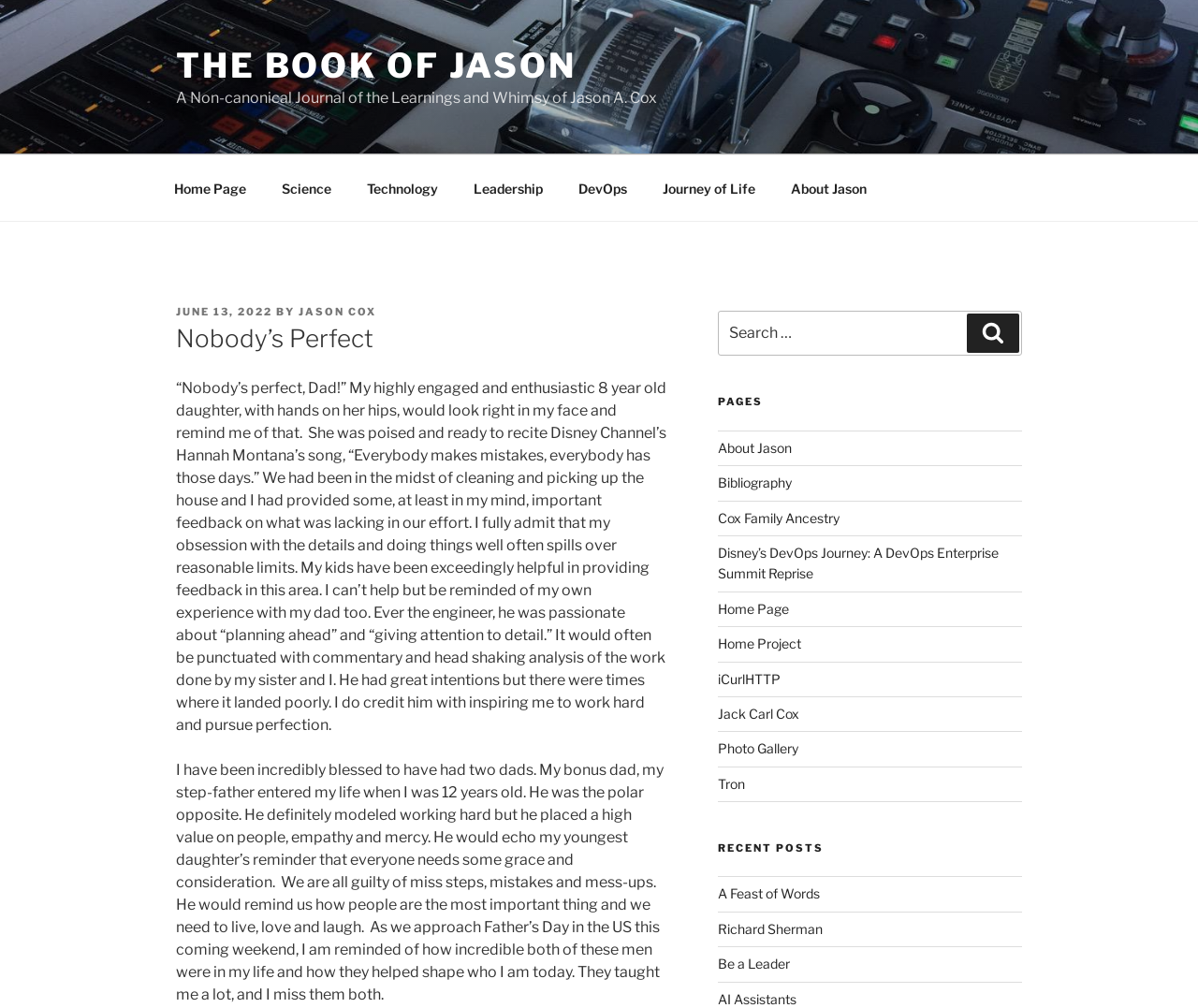Extract the bounding box coordinates for the described element: "Tron". The coordinates should be represented as four float numbers between 0 and 1: [left, top, right, bottom].

[0.599, 0.769, 0.622, 0.785]